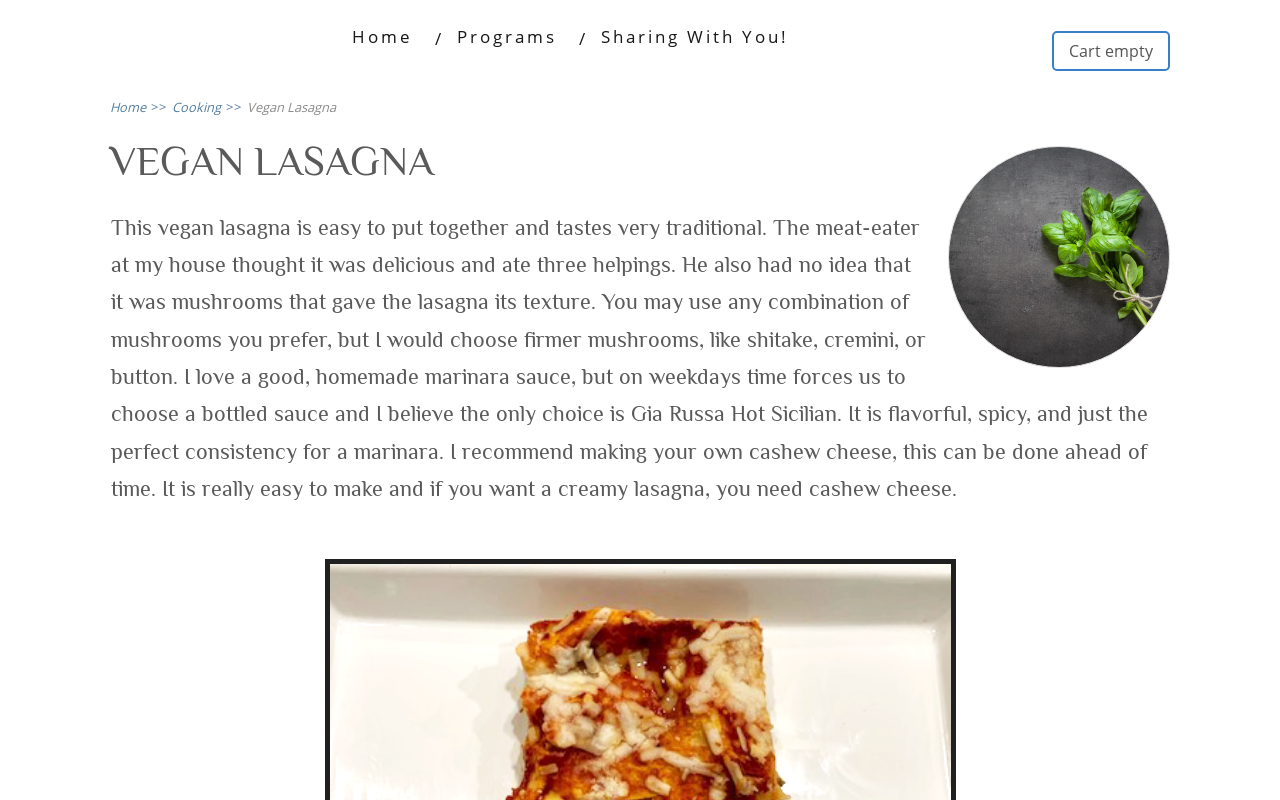Give a one-word or short phrase answer to the question: 
What type of mushrooms are recommended for this lasagna?

Firmer mushrooms